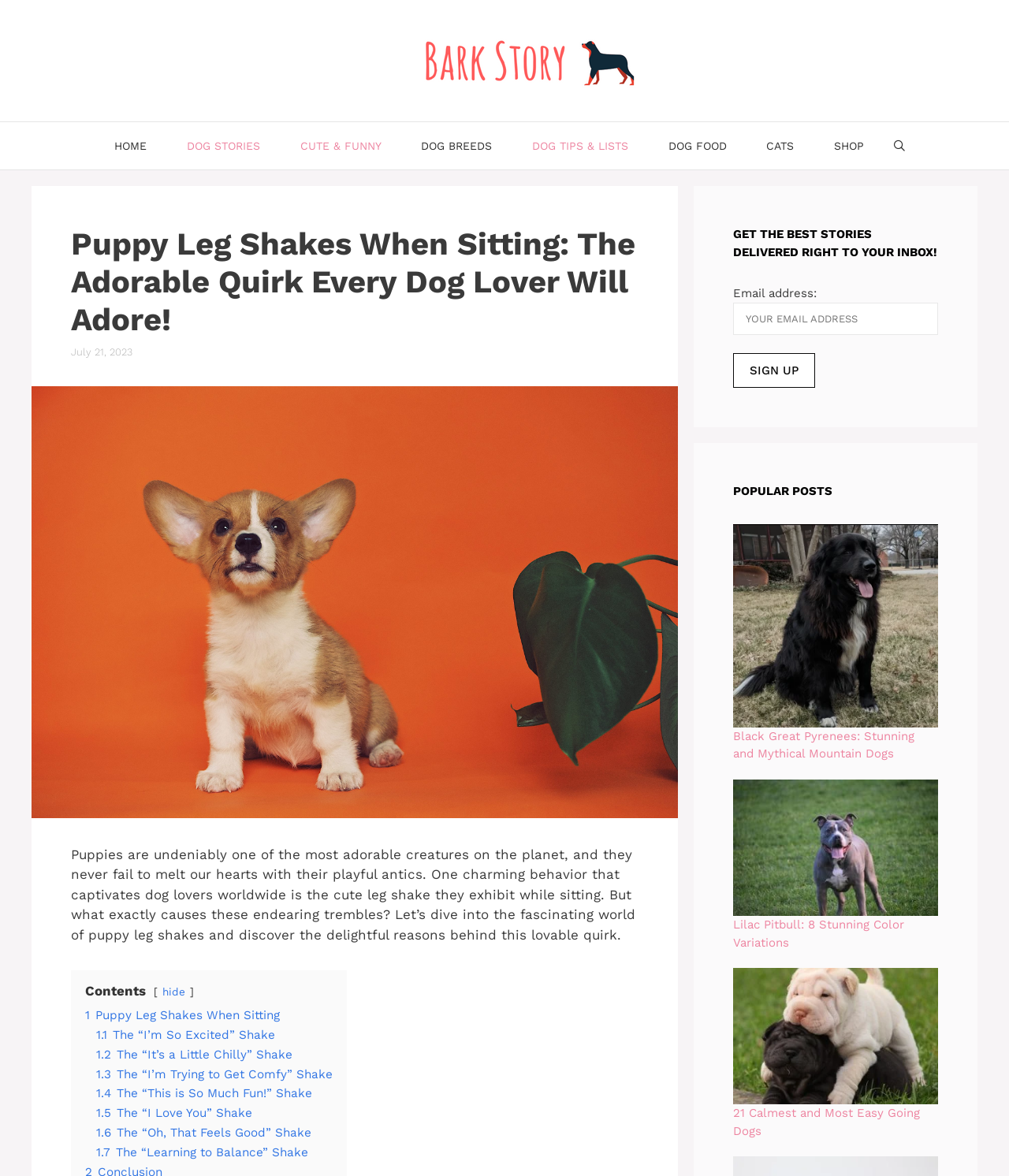Craft a detailed narrative of the webpage's structure and content.

This webpage is about puppy leg shakes when sitting, with a focus on the adorable quirk that every dog lover will adore. At the top, there is a banner with the site's logo, "BarkStory", and a navigation menu with links to various sections, including "HOME", "DOG STORIES", "CUTE & FUNNY", and more.

Below the navigation menu, there is a main content area with a heading that reads "Puppy Leg Shakes When Sitting: The Adorable Quirk Every Dog Lover Will Adore!" followed by a time stamp indicating the article was published on July 21, 2023. Next to the heading, there is a large image of a puppy leg shaking while sitting.

The main content area is divided into sections, with a brief introduction to the topic of puppy leg shakes, followed by a series of links to subtopics, such as "The 'I'm So Excited' Shake", "The 'It's a Little Chilly' Shake", and more. Each subtopic link is accompanied by a brief description of the content.

To the right of the main content area, there is a complementary section with a heading that reads "GET THE BEST STORIES DELIVERED RIGHT TO YOUR INBOX!" followed by a form to enter an email address and a "Sign up" button. Below this section, there is a list of popular posts, each with an image and a link to the article, including "Black Great Pyrenees: Stunning and Mythical Mountain Dogs" and "Lilac Pitbull: 8 Stunning Color Variations".